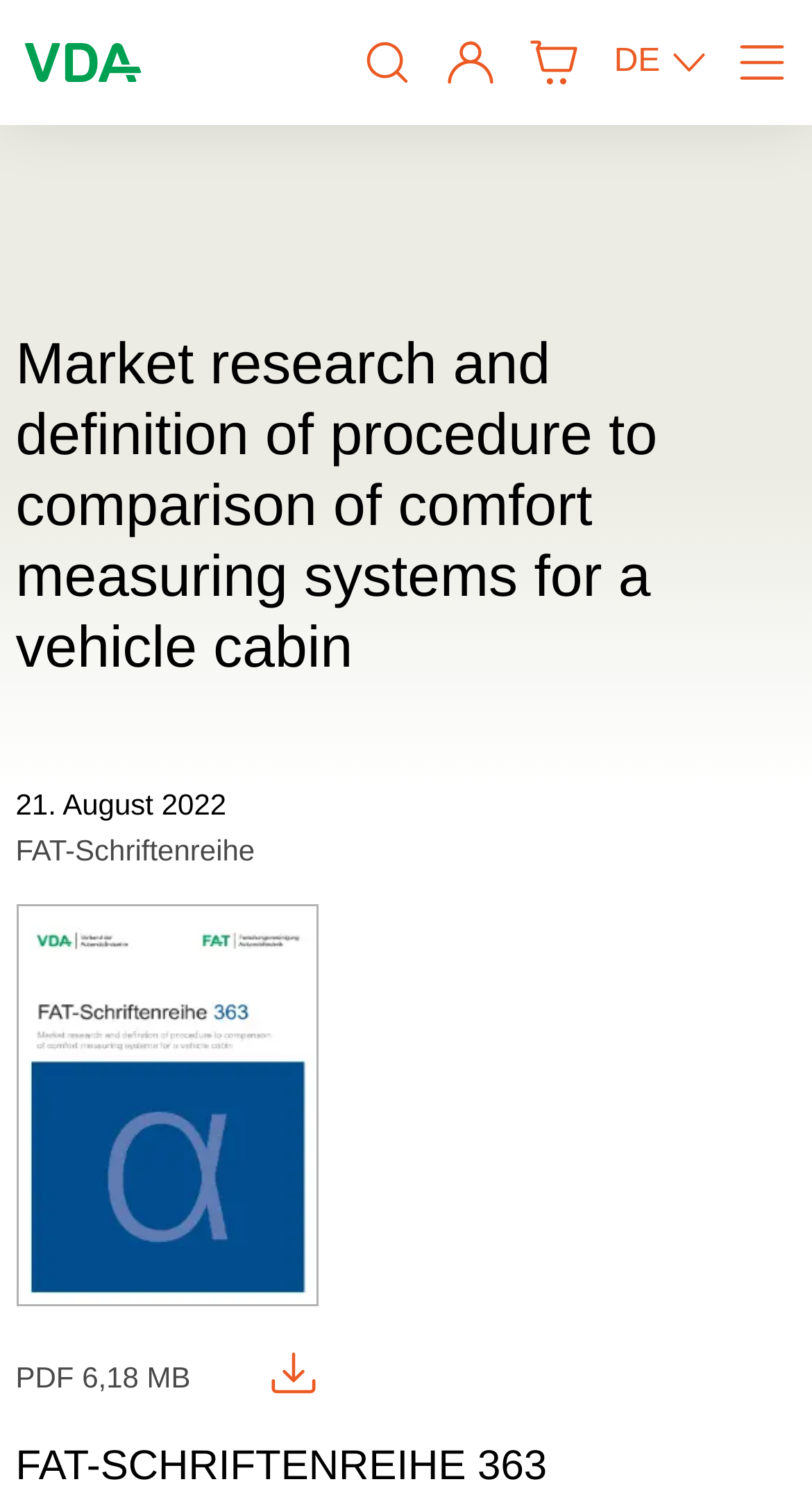Refer to the image and provide a thorough answer to this question:
What is the date of the article?

I found the date of the article by looking at the time element within the article section, which contains the static text '21. August 2022'.